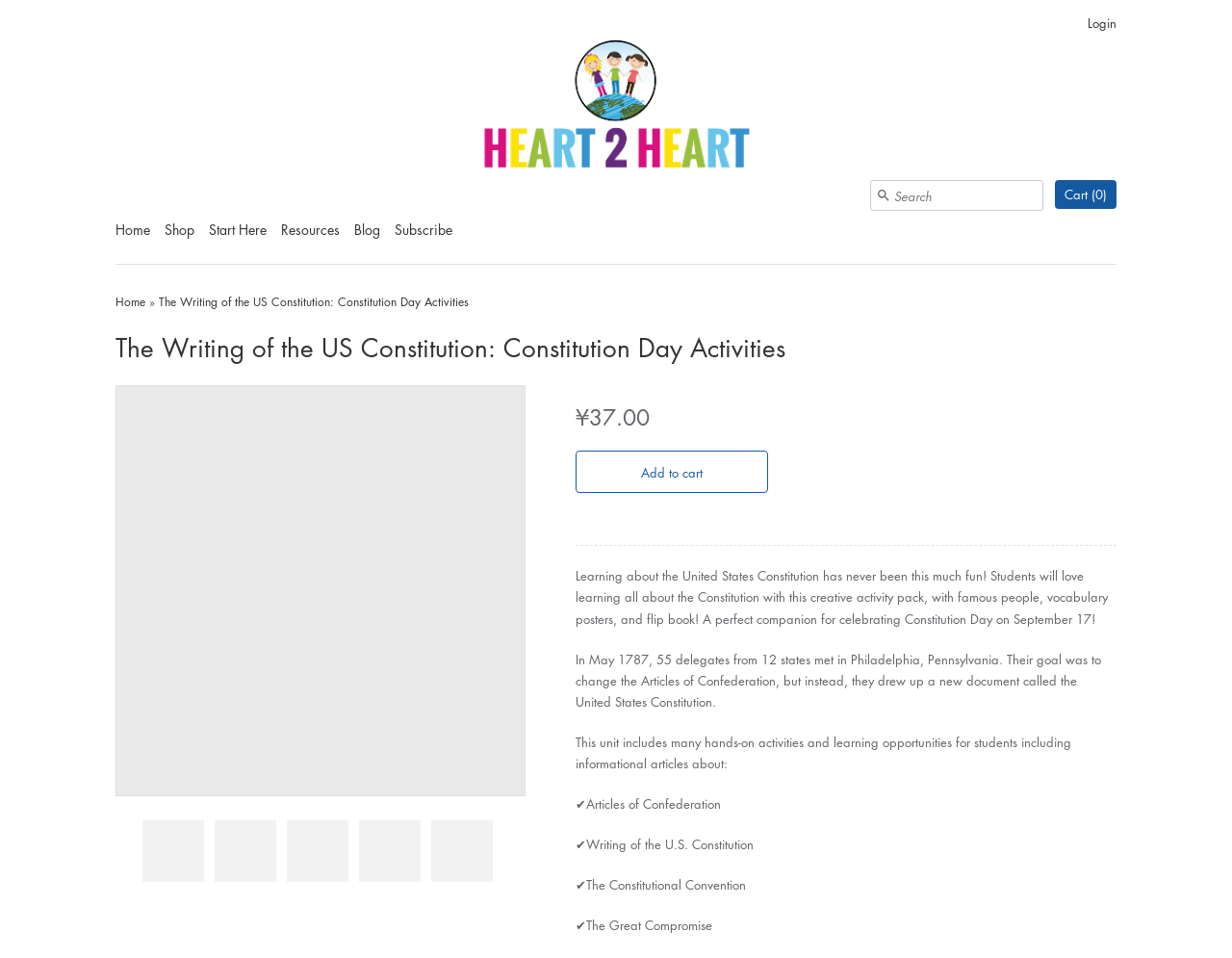Elaborate on the different components and information displayed on the webpage.

This webpage is about a educational resource for teaching the United States Constitution, specifically a creative activity pack for Constitution Day. At the top left of the page, there is a link to the website's homepage, "Heart 2 Heart Teaching", and a search bar with a submit button and a search icon. To the right of the search bar, there is a link to the user's cart and a login button.

Below the top navigation bar, there is a main menu with links to "Home", "Shop", "Start Here", "Resources", "Blog", and "Subscribe". The main content of the page is divided into two sections. On the left, there is a large image and a heading that reads "The Writing of the US Constitution: Constitution Day Activities". Below the heading, there are five smaller images, each with a link to the same activity pack.

On the right side of the page, there is a description of the activity pack, which includes a brief overview of the United States Constitution and its history. The text explains that the activity pack is a fun and creative way for students to learn about the Constitution, and that it includes hands-on activities and learning opportunities. Below the description, there is a list of topics covered in the activity pack, including the Articles of Confederation, the writing of the U.S. Constitution, the Constitutional Convention, and the Great Compromise.

At the bottom of the page, there is a call-to-action button to add the activity pack to the cart, and the price of the pack is listed as ¥37.00.